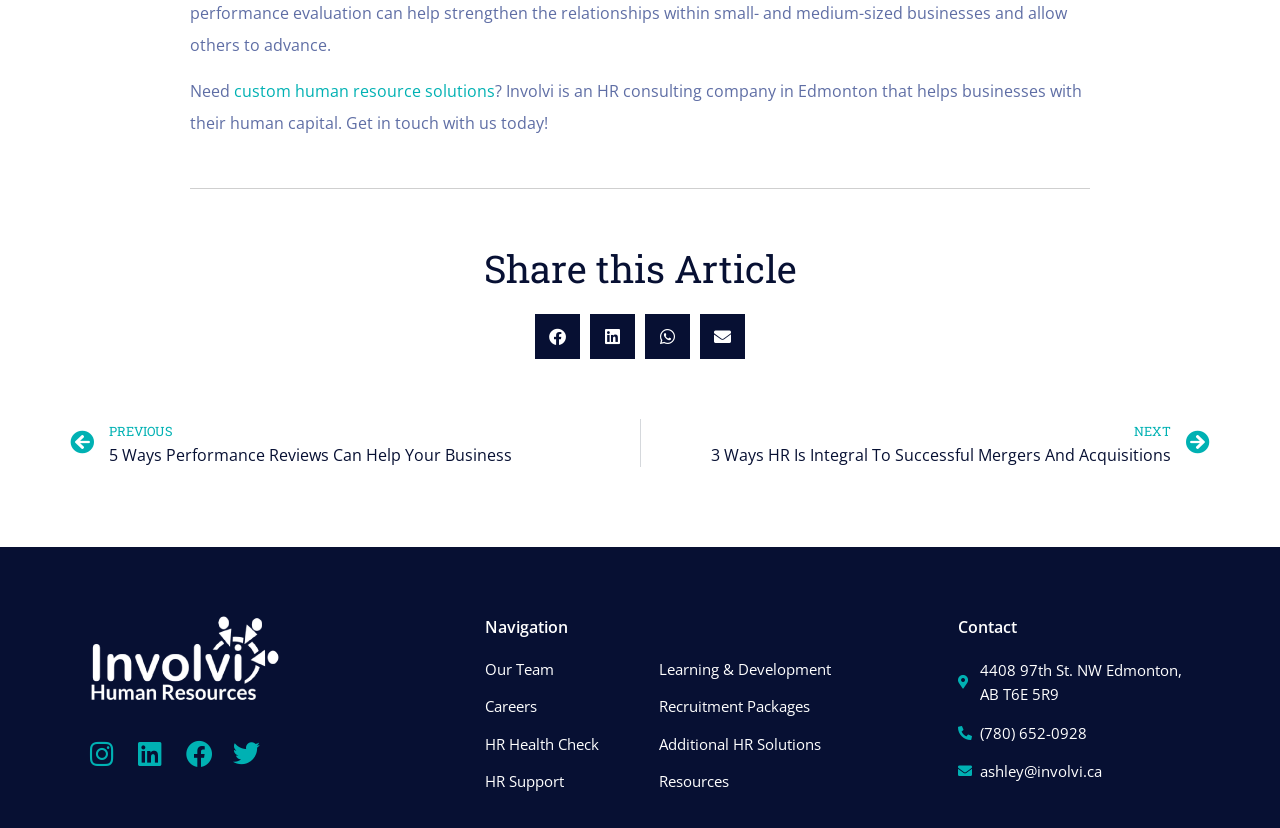Look at the image and answer the question in detail:
What is the phone number of the company?

The phone number of the company is mentioned in the static text element '(780) 652-0928' which is located in the 'Contact' section at the bottom of the webpage.